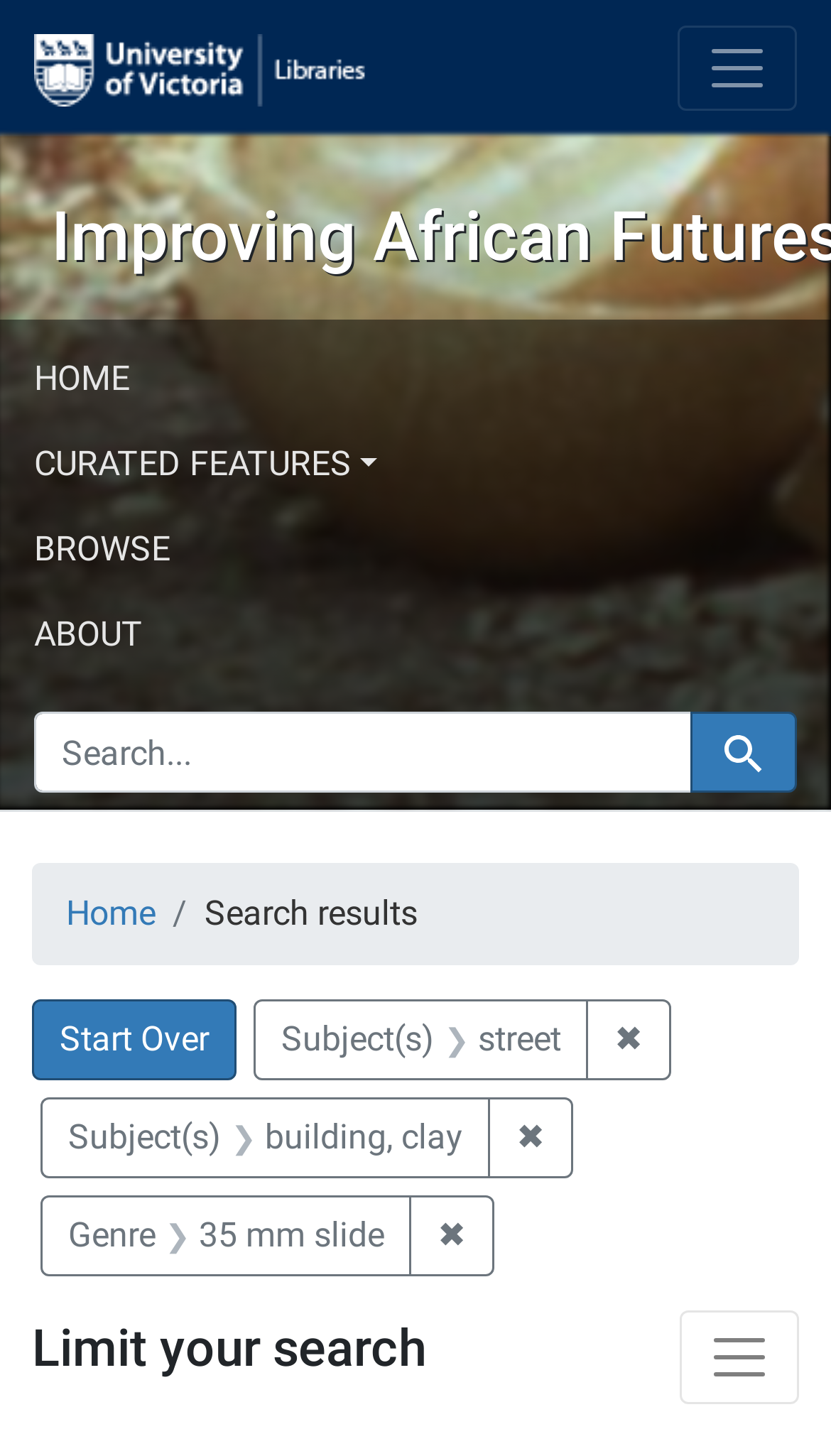Locate the coordinates of the bounding box for the clickable region that fulfills this instruction: "Search for something".

[0.041, 0.489, 0.833, 0.545]